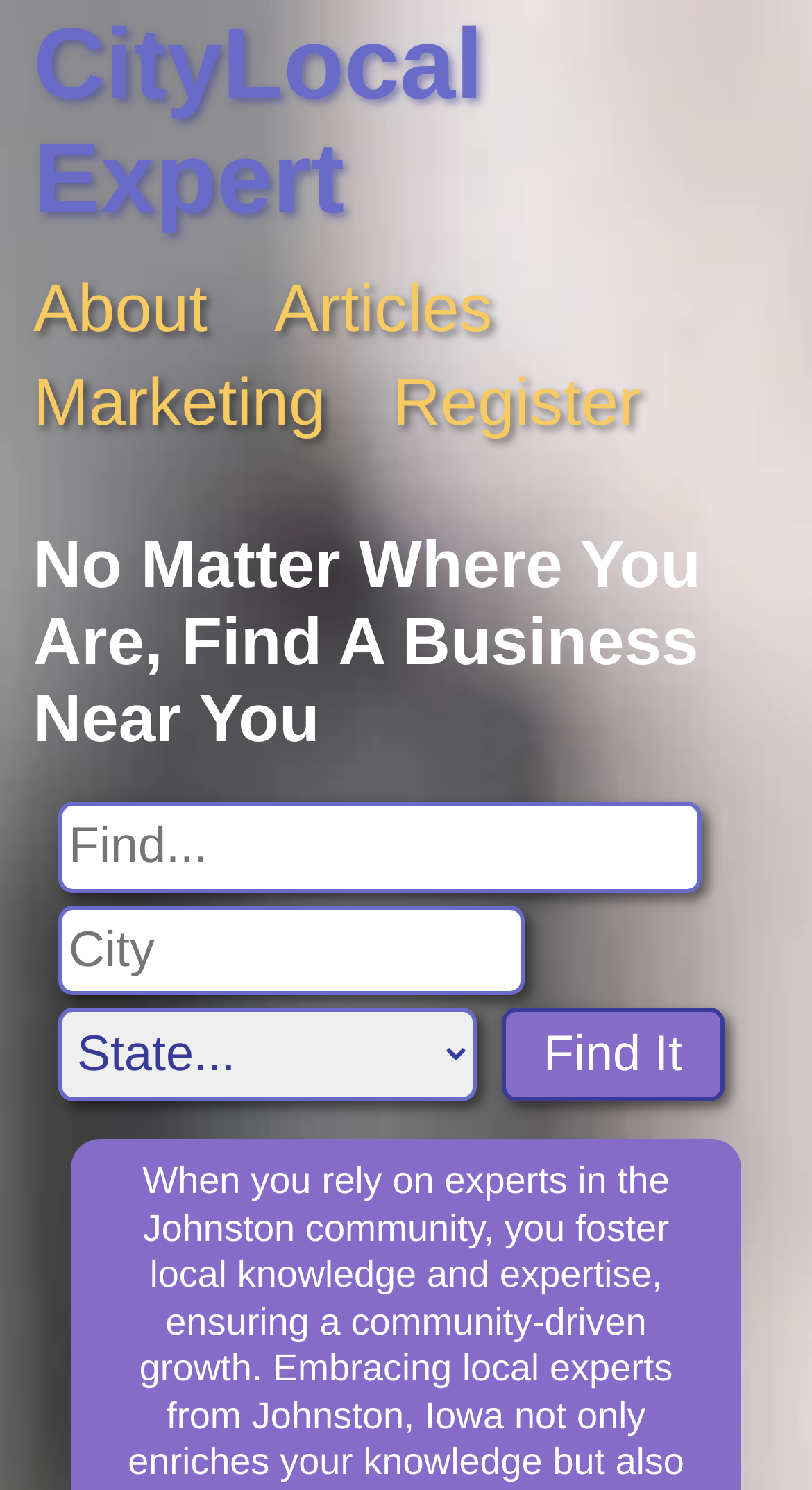Determine the bounding box for the HTML element described here: "Marketing". The coordinates should be given as [left, top, right, bottom] with each number being a float between 0 and 1.

[0.041, 0.245, 0.401, 0.296]